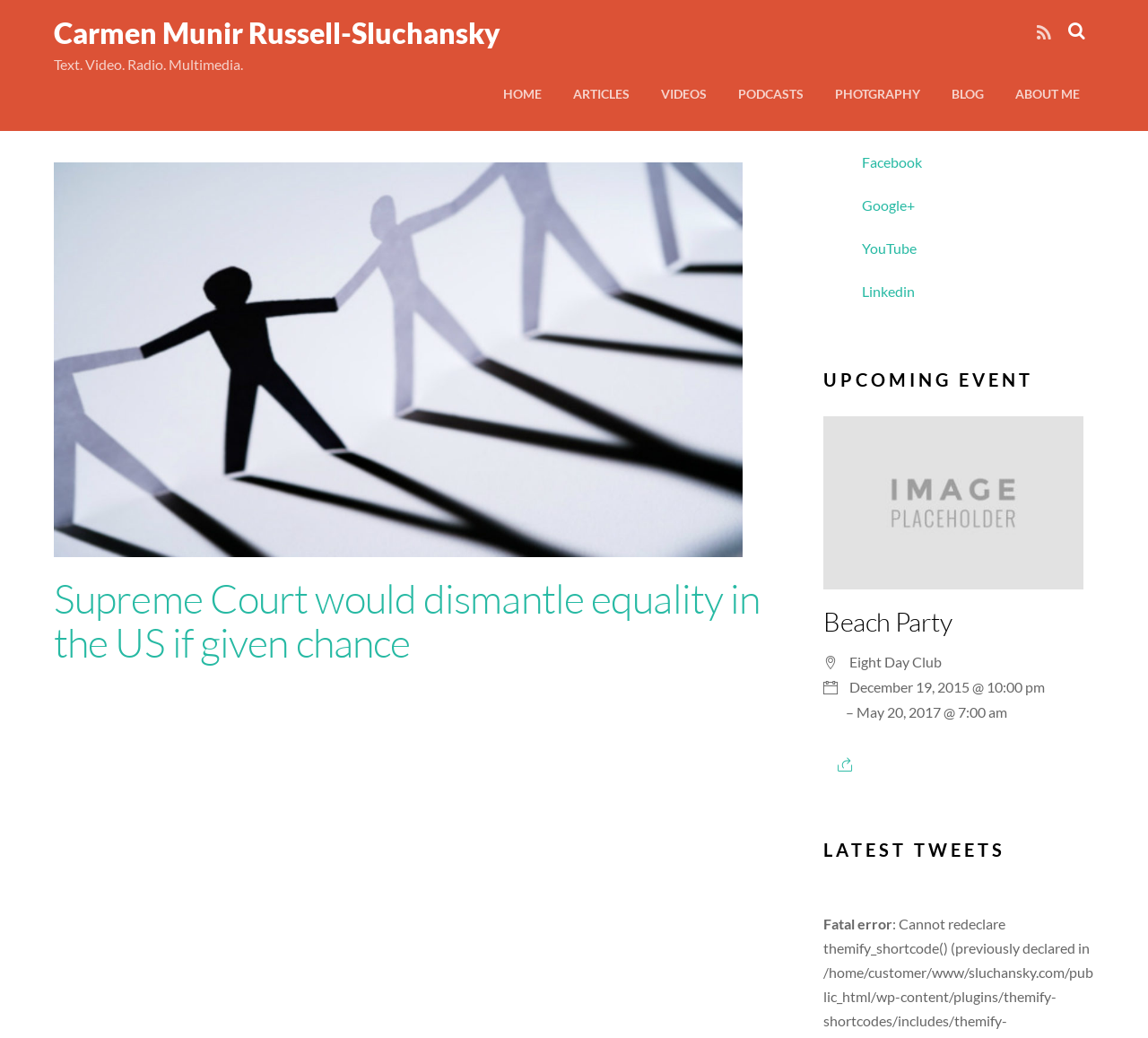From the details in the image, provide a thorough response to the question: What is the error message displayed on the webpage?

The error message 'Fatal error' is displayed at the bottom of the webpage, indicating that something has gone wrong.